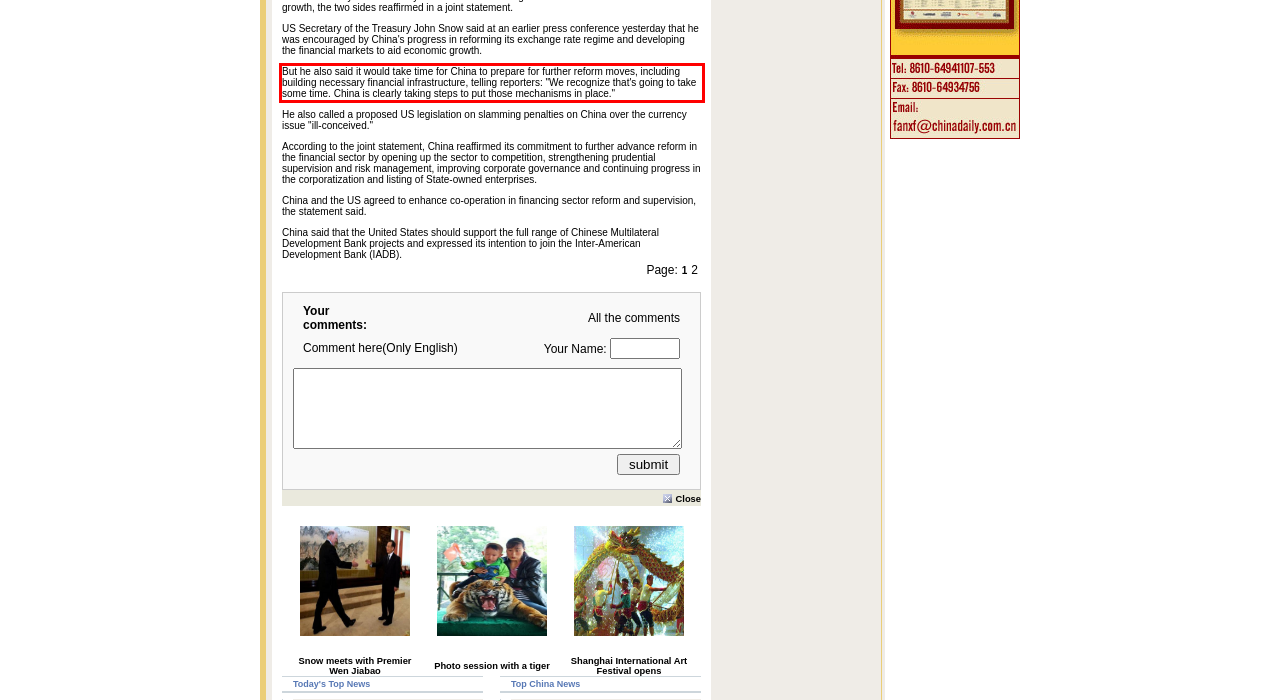Identify the text within the red bounding box on the webpage screenshot and generate the extracted text content.

But he also said it would take time for China to prepare for further reform moves, including building necessary financial infrastructure, telling reporters: "We recognize that's going to take some time. China is clearly taking steps to put those mechanisms in place."